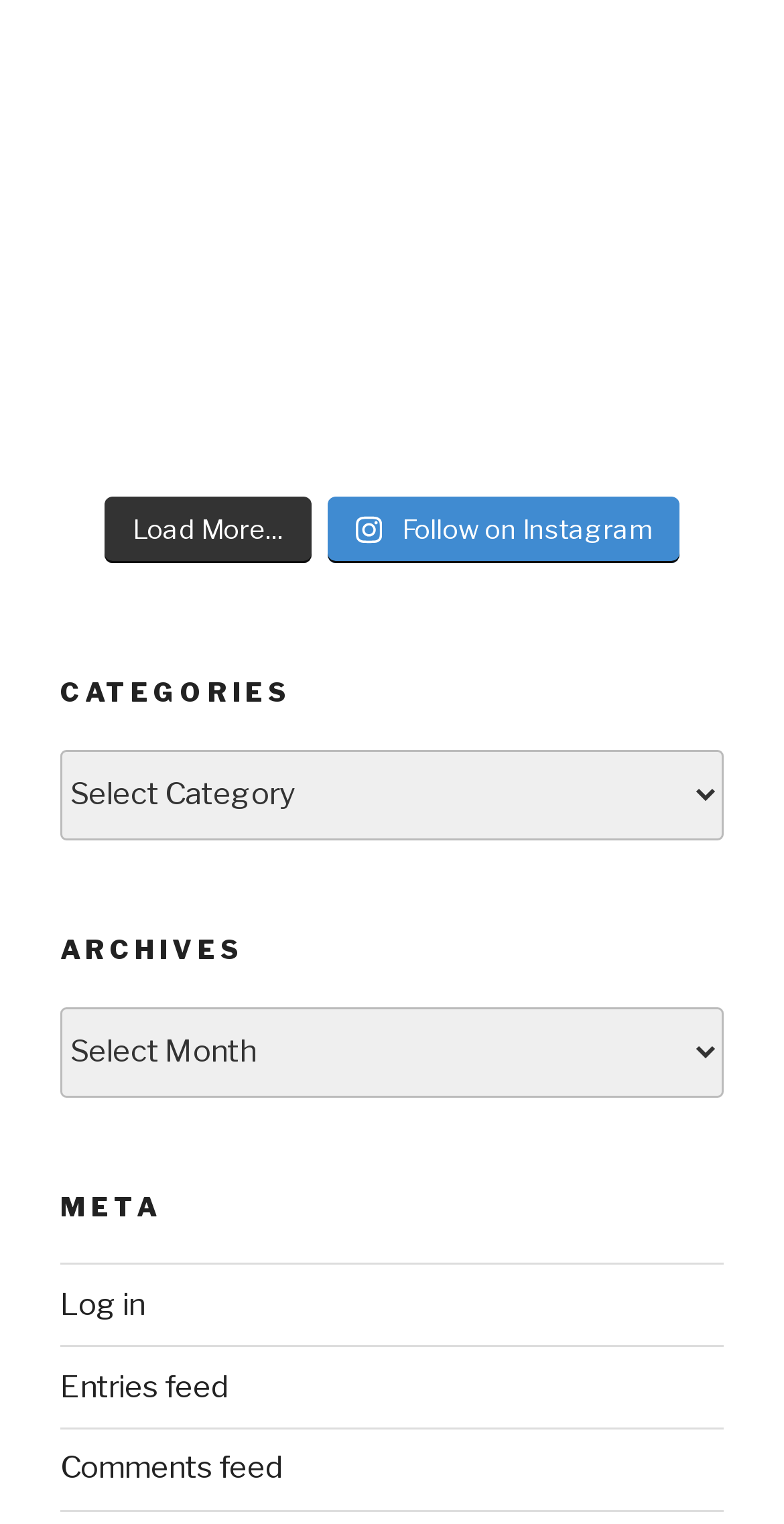What is the purpose of the 'Archives' section? Based on the screenshot, please respond with a single word or phrase.

Not specified